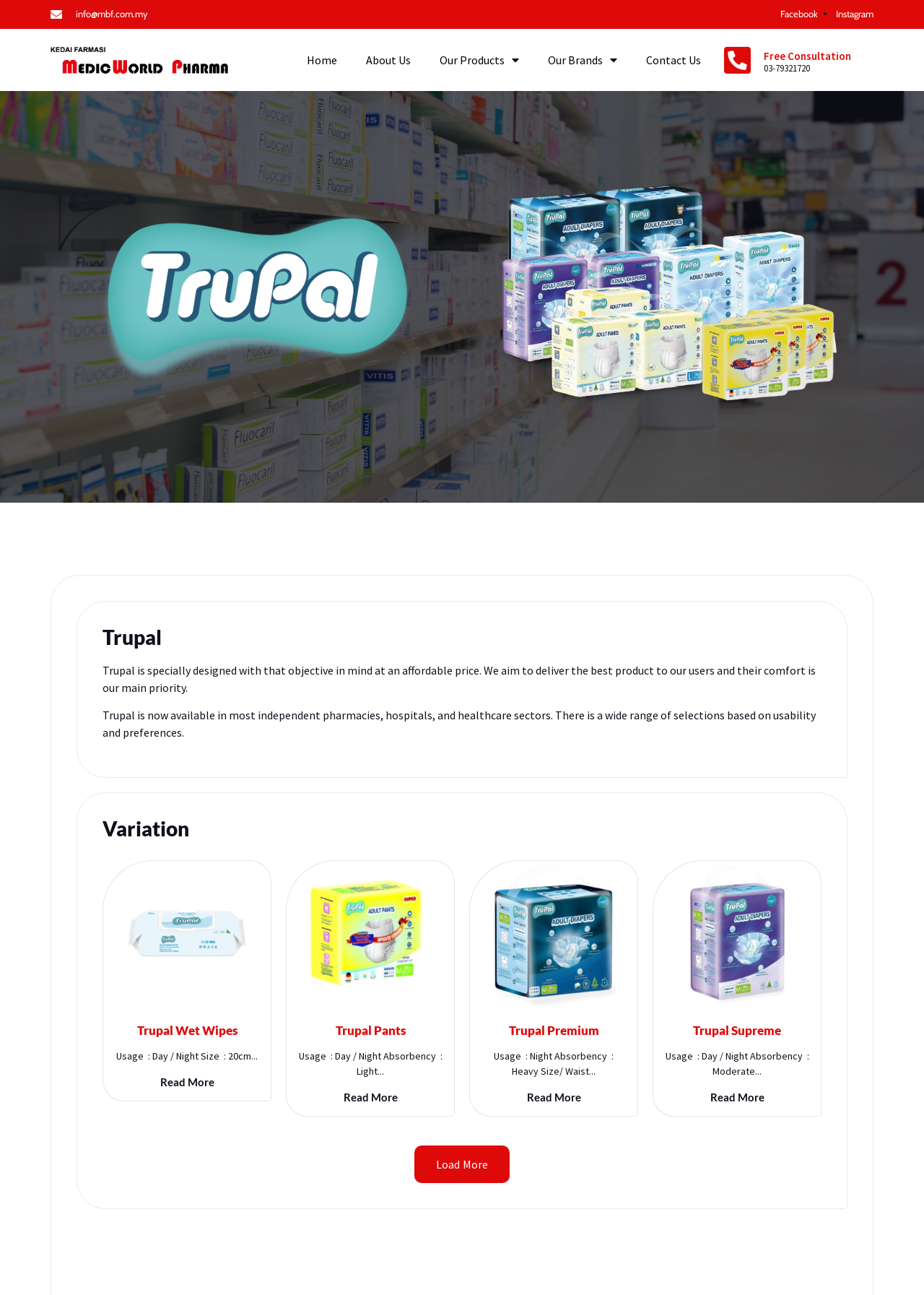What is the function of the 'Load More' button?
Based on the image, answer the question with as much detail as possible.

I found the 'Load More' button on the webpage, which is likely used to load more products or variations, so the answer is to load more products.